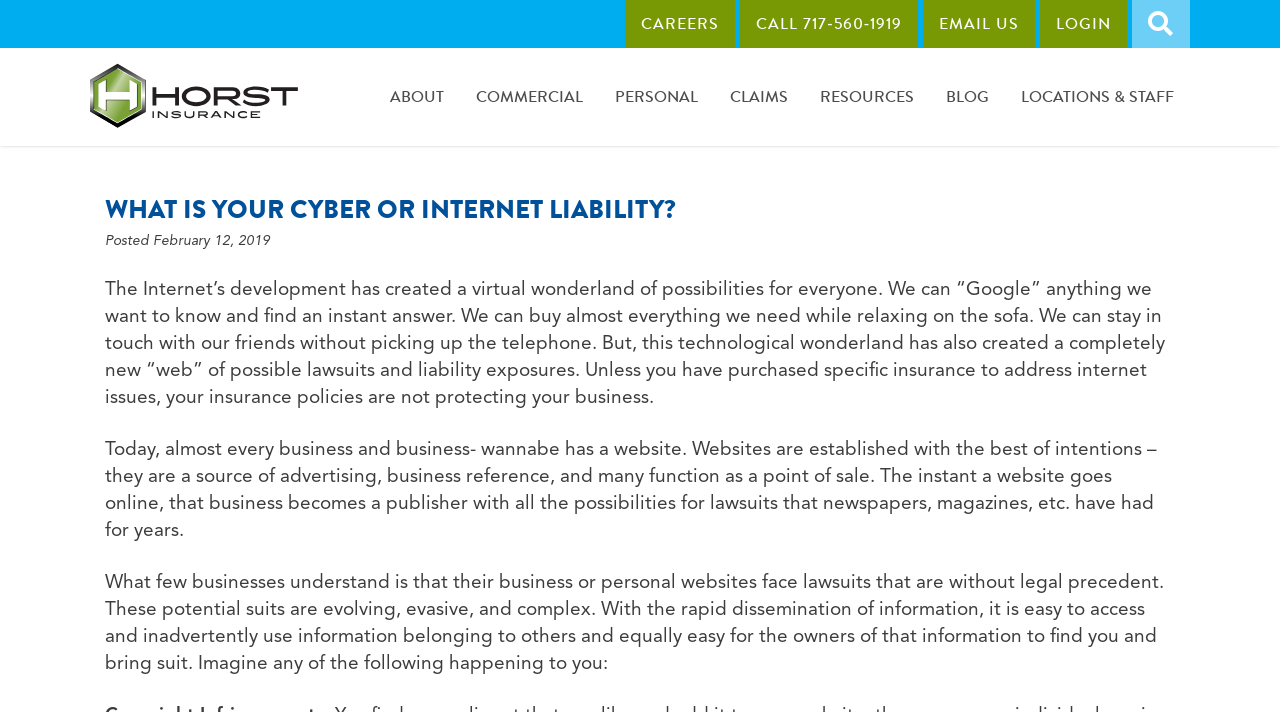Ascertain the bounding box coordinates for the UI element detailed here: "Blog". The coordinates should be provided as [left, top, right, bottom] with each value being a float between 0 and 1.

[0.727, 0.067, 0.785, 0.205]